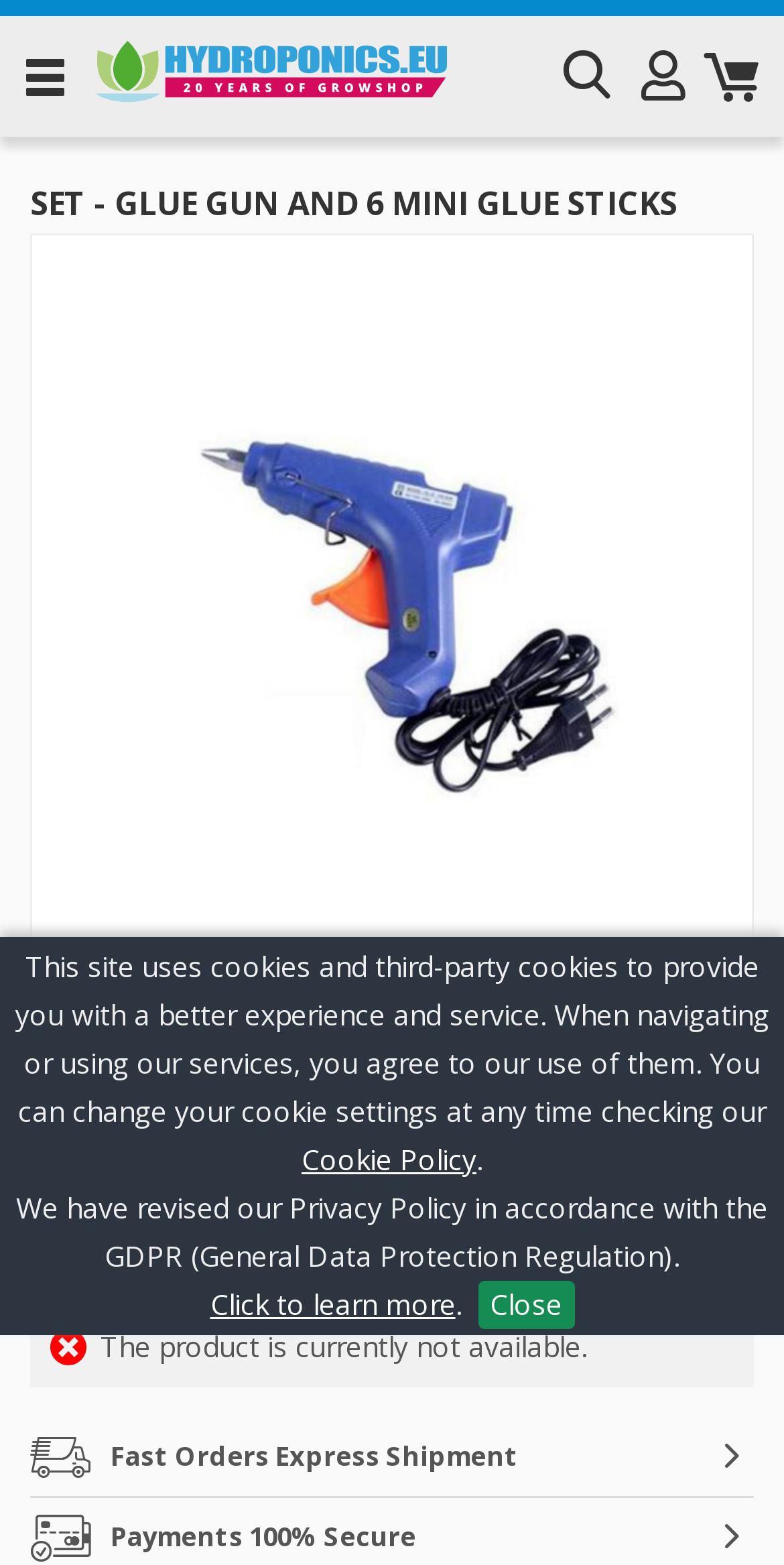Please mark the clickable region by giving the bounding box coordinates needed to complete this instruction: "Click the add to cart button".

[0.299, 0.755, 0.962, 0.813]